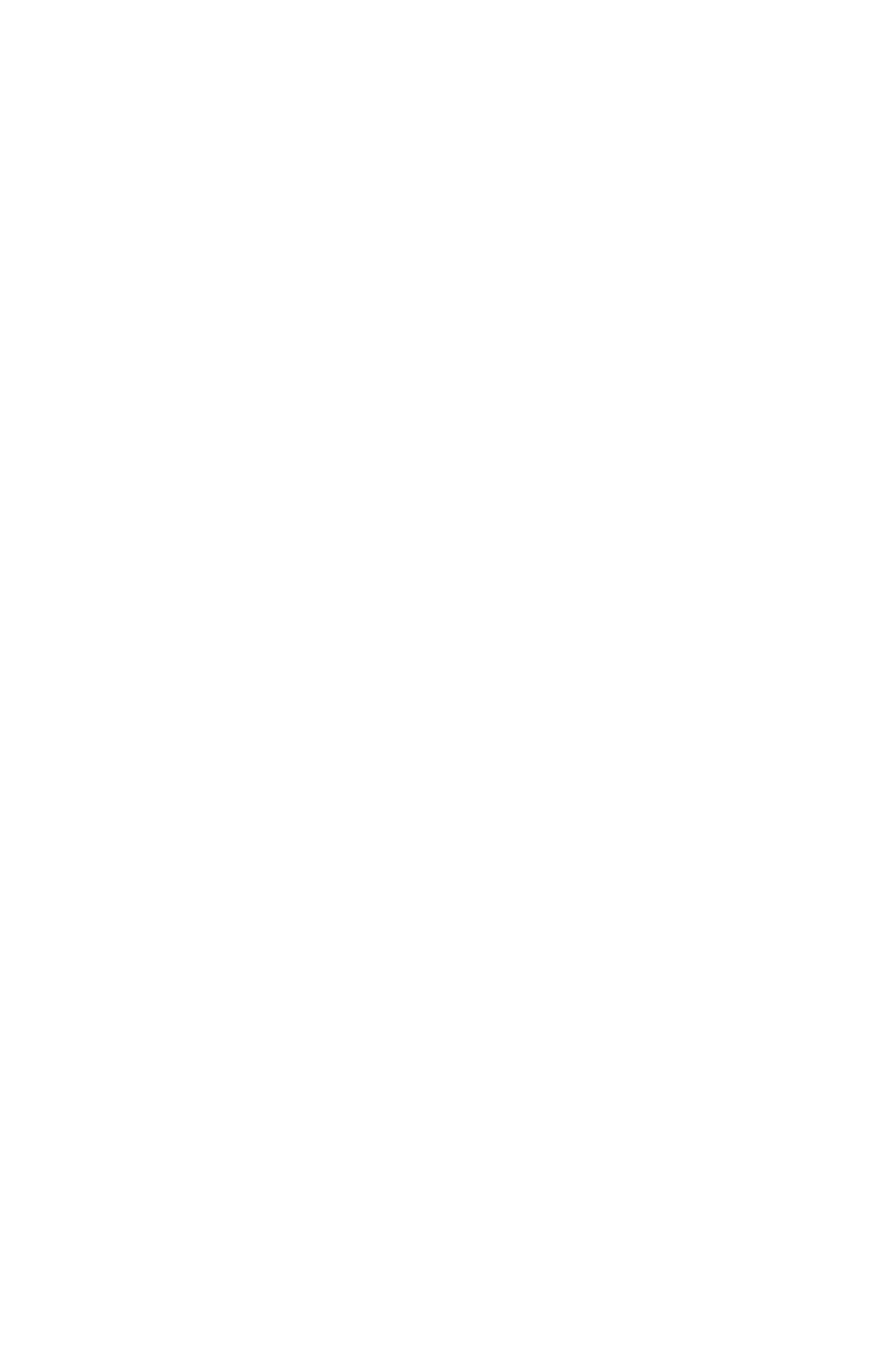Find the bounding box coordinates for the area that must be clicked to perform this action: "Read privacy policy".

[0.051, 0.935, 0.349, 0.969]